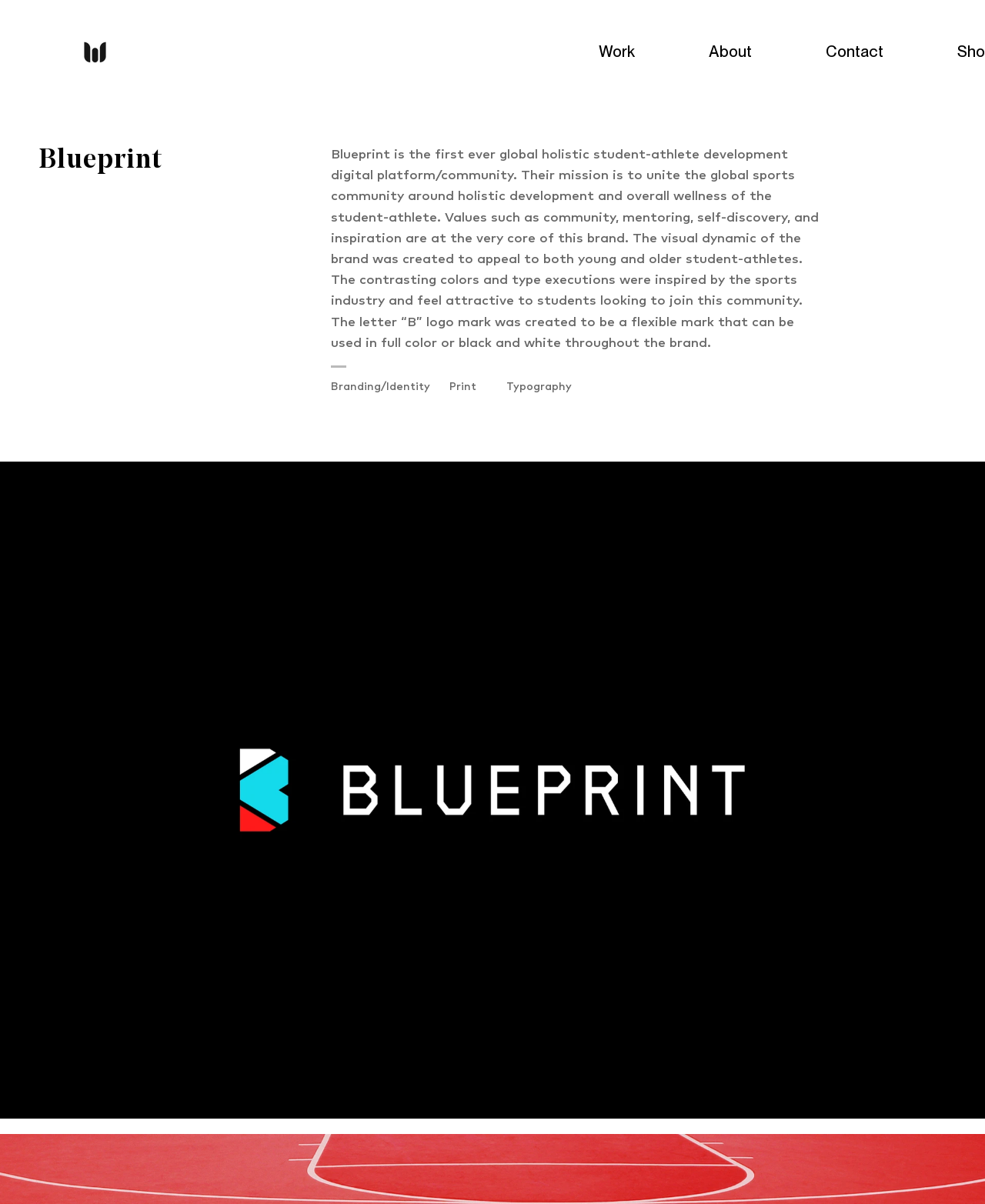Please provide a one-word or short phrase answer to the question:
What is the shape of the logo mark?

Letter 'B'